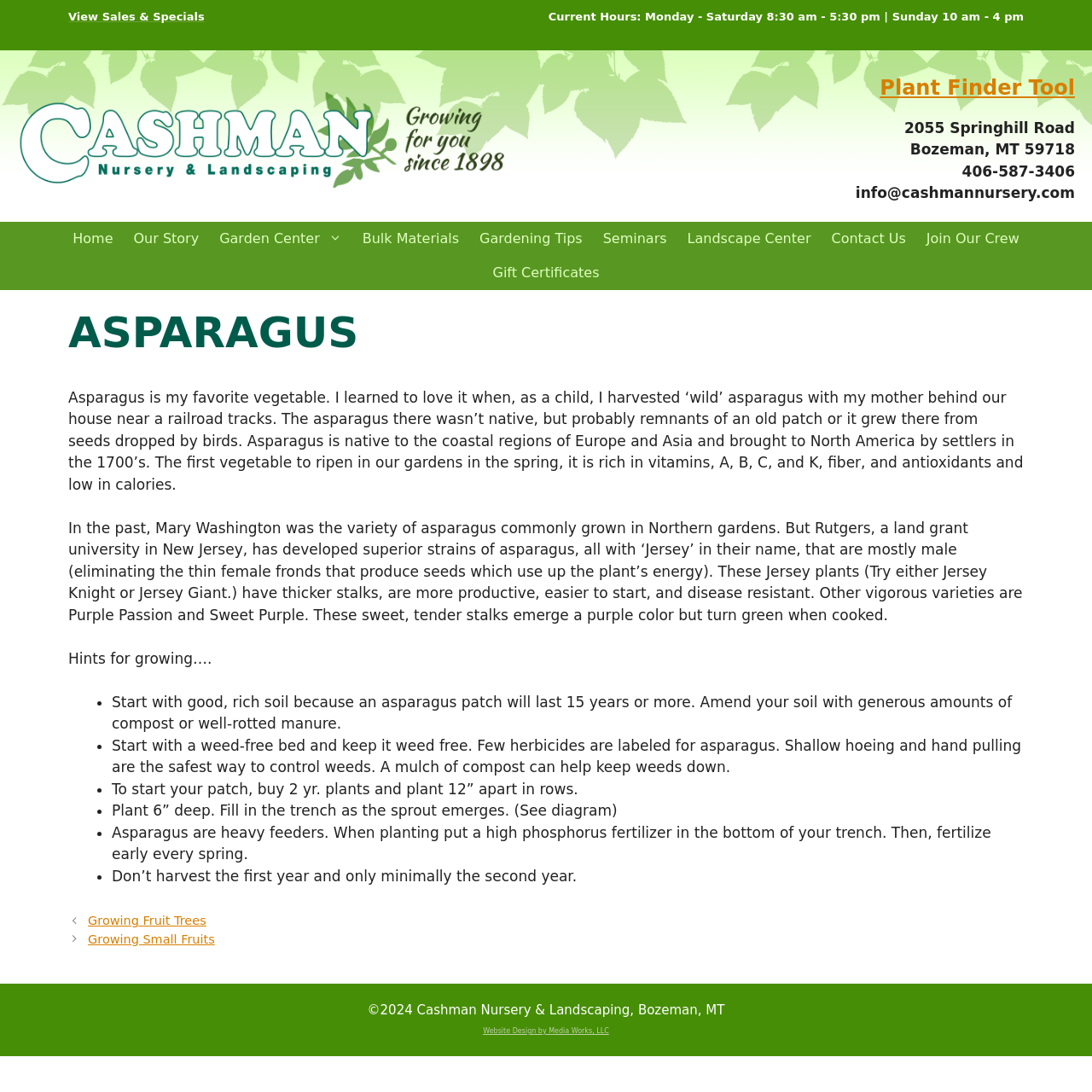Please reply to the following question with a single word or a short phrase:
What is the current hours of Cashman Nursery?

Monday - Saturday 8:30 am - 5:30 pm | Sunday 10 am - 4 pm